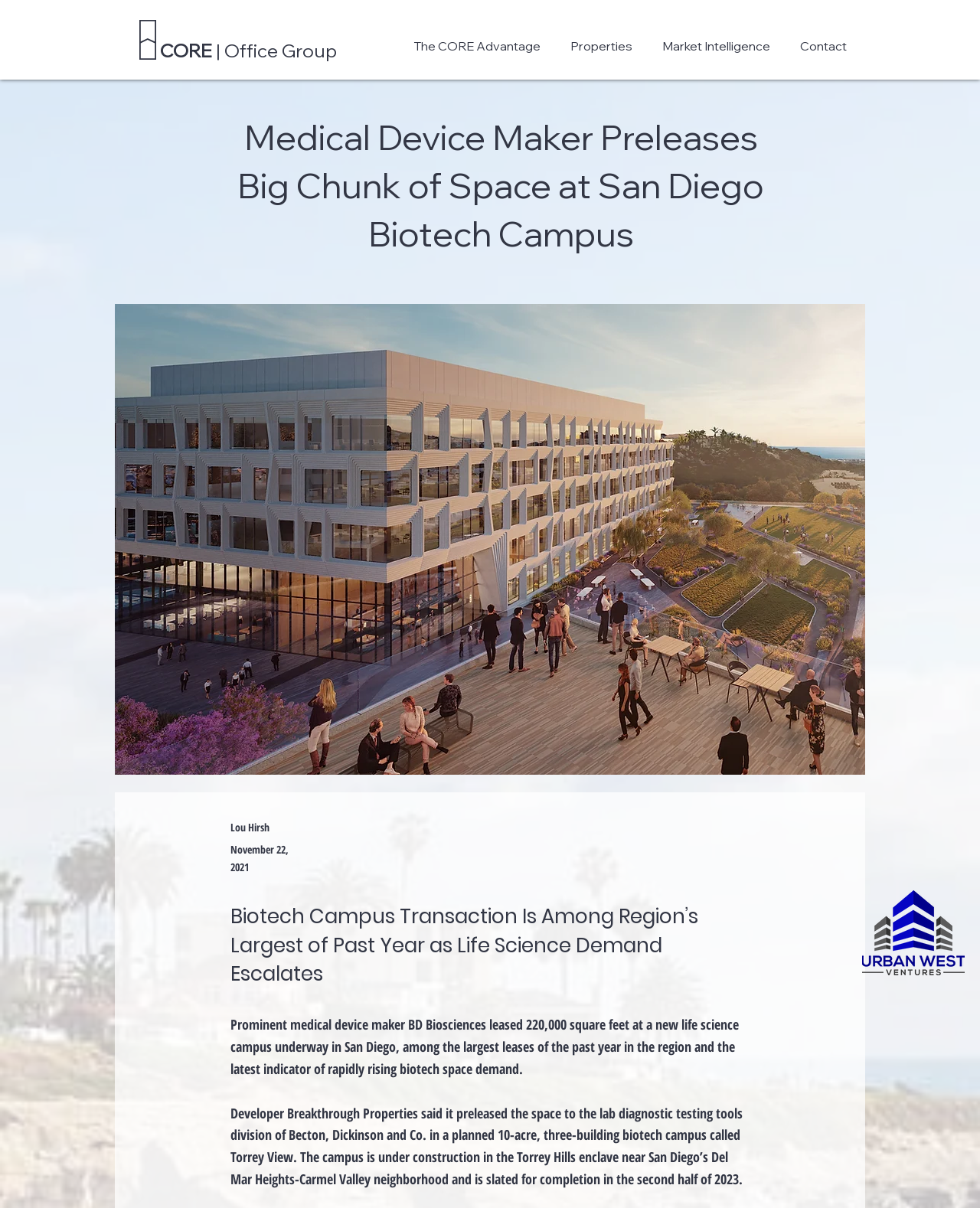Answer the question in one word or a short phrase:
What is the name of the biotech campus?

Torrey View